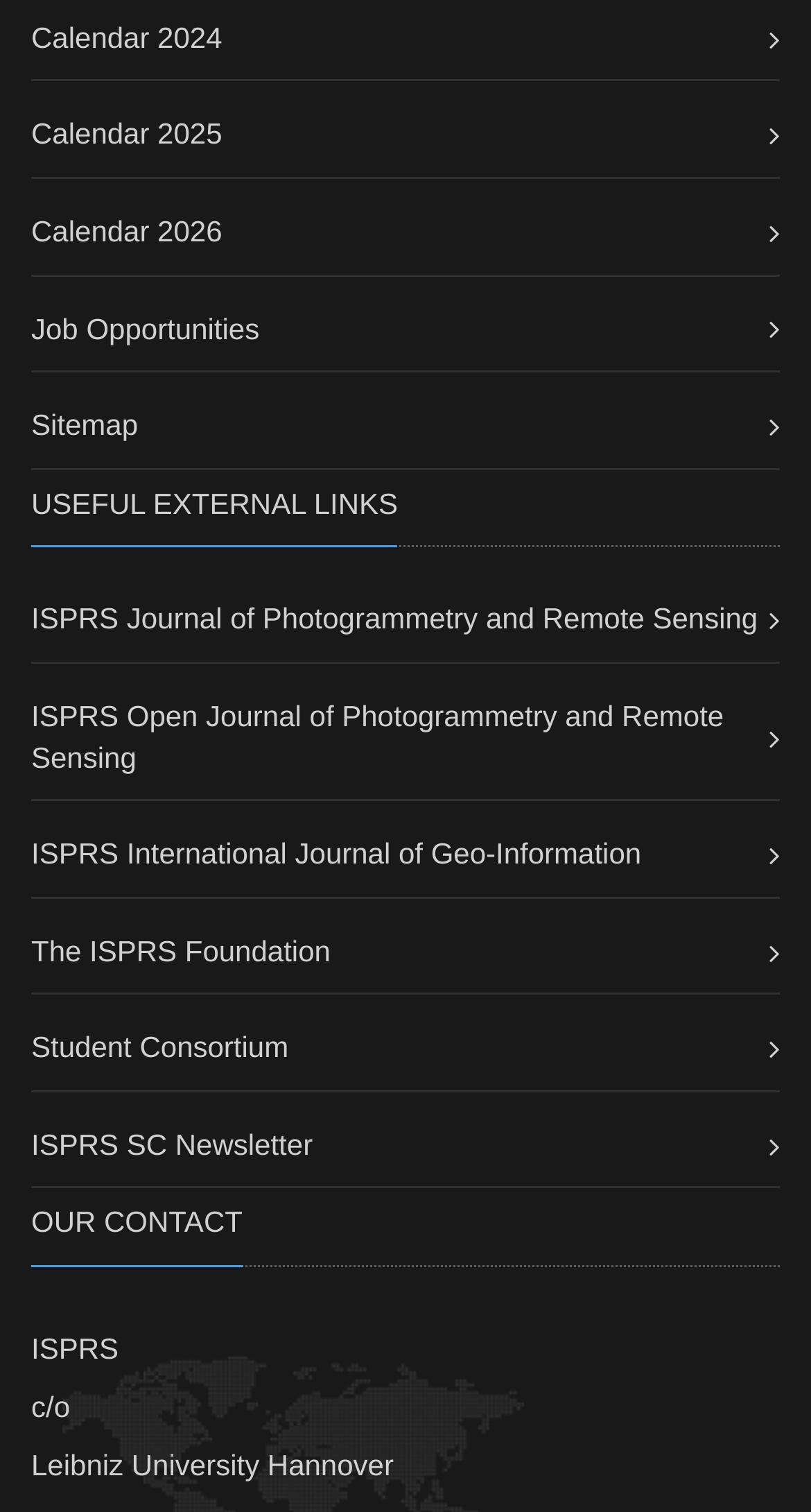Pinpoint the bounding box coordinates of the area that should be clicked to complete the following instruction: "Access ISPRS Journal of Photogrammetry and Remote Sensing". The coordinates must be given as four float numbers between 0 and 1, i.e., [left, top, right, bottom].

[0.038, 0.398, 0.934, 0.42]